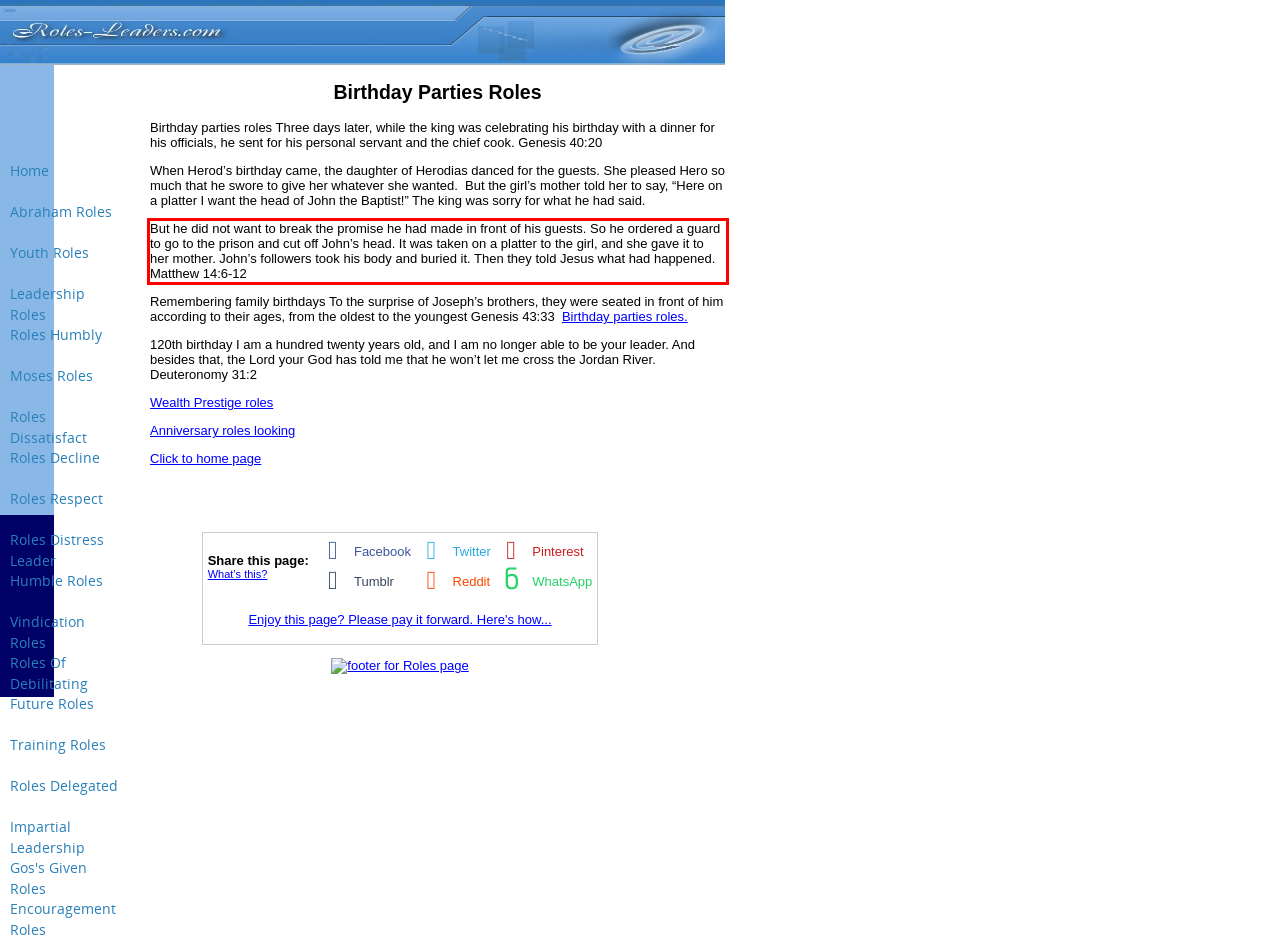Identify the text inside the red bounding box on the provided webpage screenshot by performing OCR.

But he did not want to break the promise he had made in front of his guests. So he ordered a guard to go to the prison and cut off John’s head. It was taken on a platter to the girl, and she gave it to her mother. John’s followers took his body and buried it. Then they told Jesus what had happened. Matthew 14:6-12